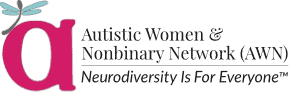What is the tagline presented below the logo?
Use the image to answer the question with a single word or phrase.

Neurodiversity Is For Everyone™